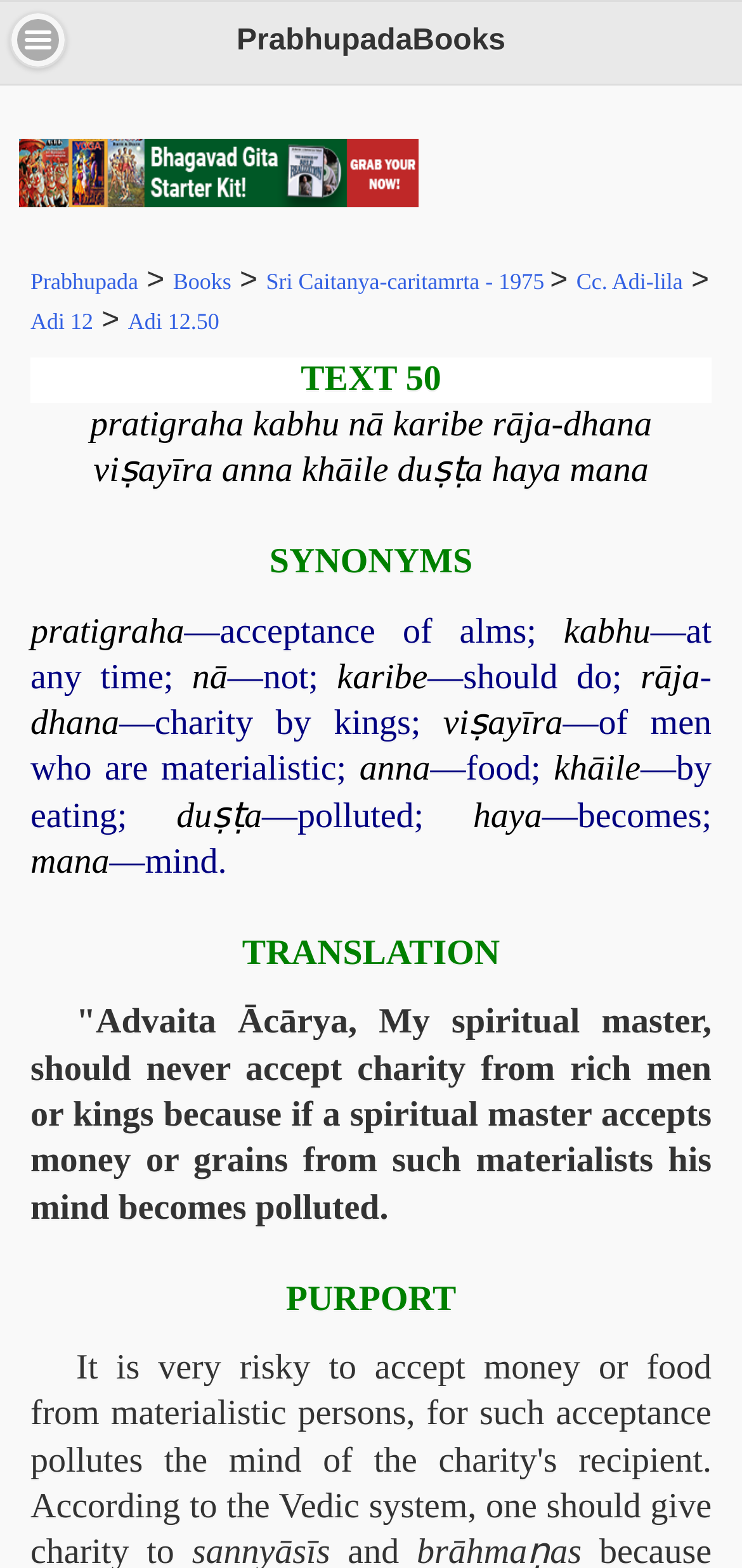Locate the bounding box coordinates of the clickable region necessary to complete the following instruction: "Click on 'pratigraha'". Provide the coordinates in the format of four float numbers between 0 and 1, i.e., [left, top, right, bottom].

[0.041, 0.39, 0.248, 0.415]